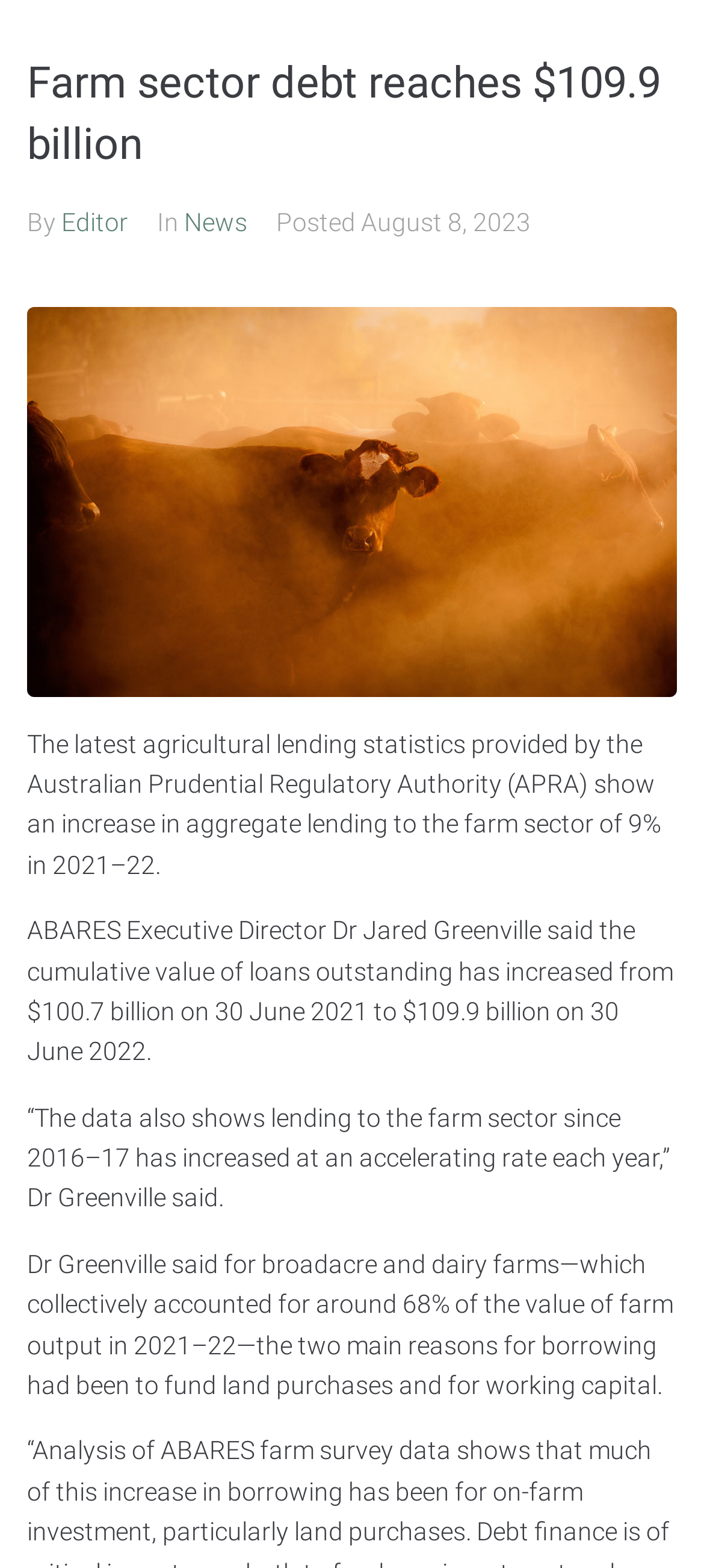When was the data on agricultural lending statistics last updated?
Based on the screenshot, provide a one-word or short-phrase response.

30 June 2022